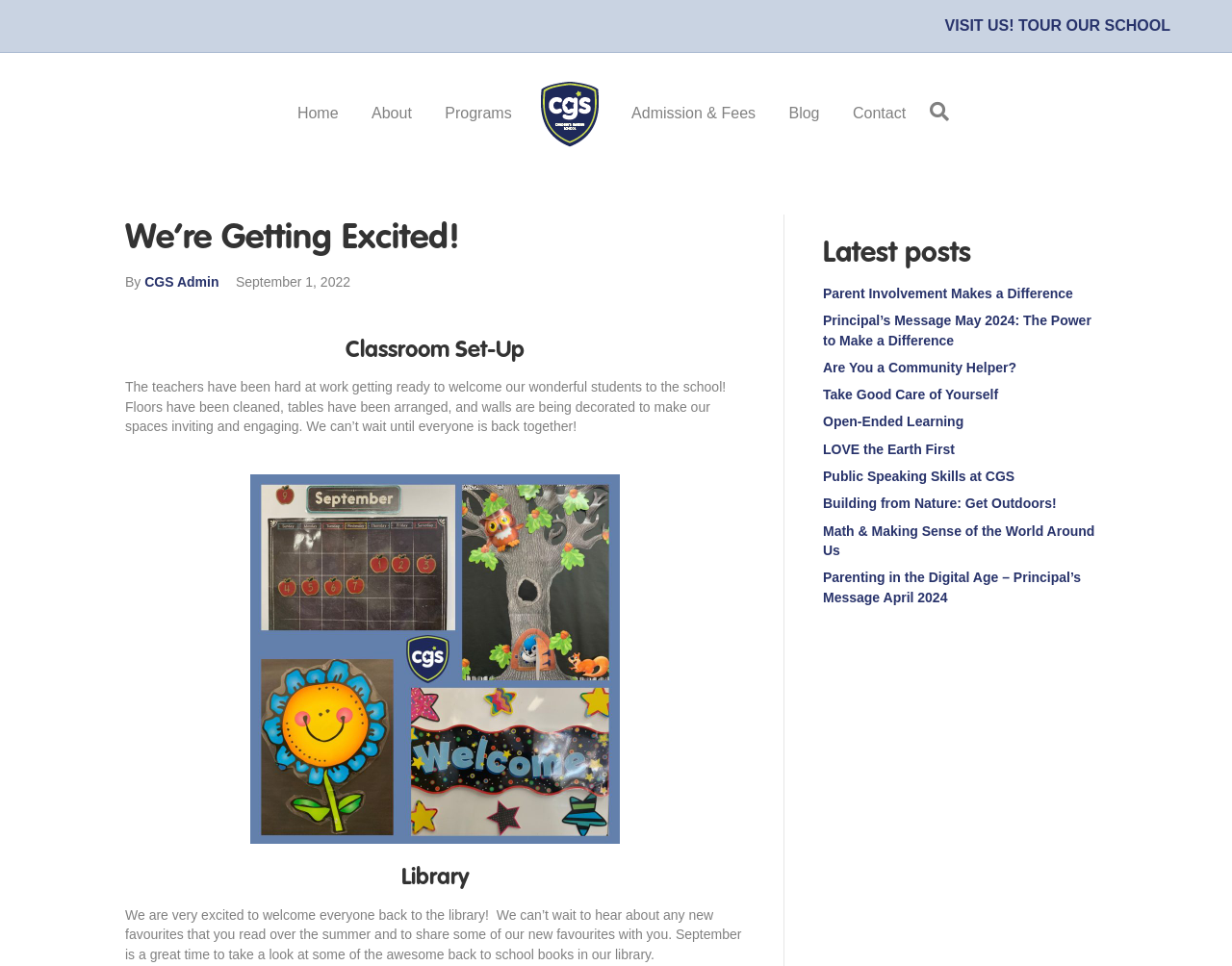Determine the bounding box coordinates of the clickable element to complete this instruction: "Go to the home page". Provide the coordinates in the format of four float numbers between 0 and 1, [left, top, right, bottom].

[0.23, 0.092, 0.286, 0.144]